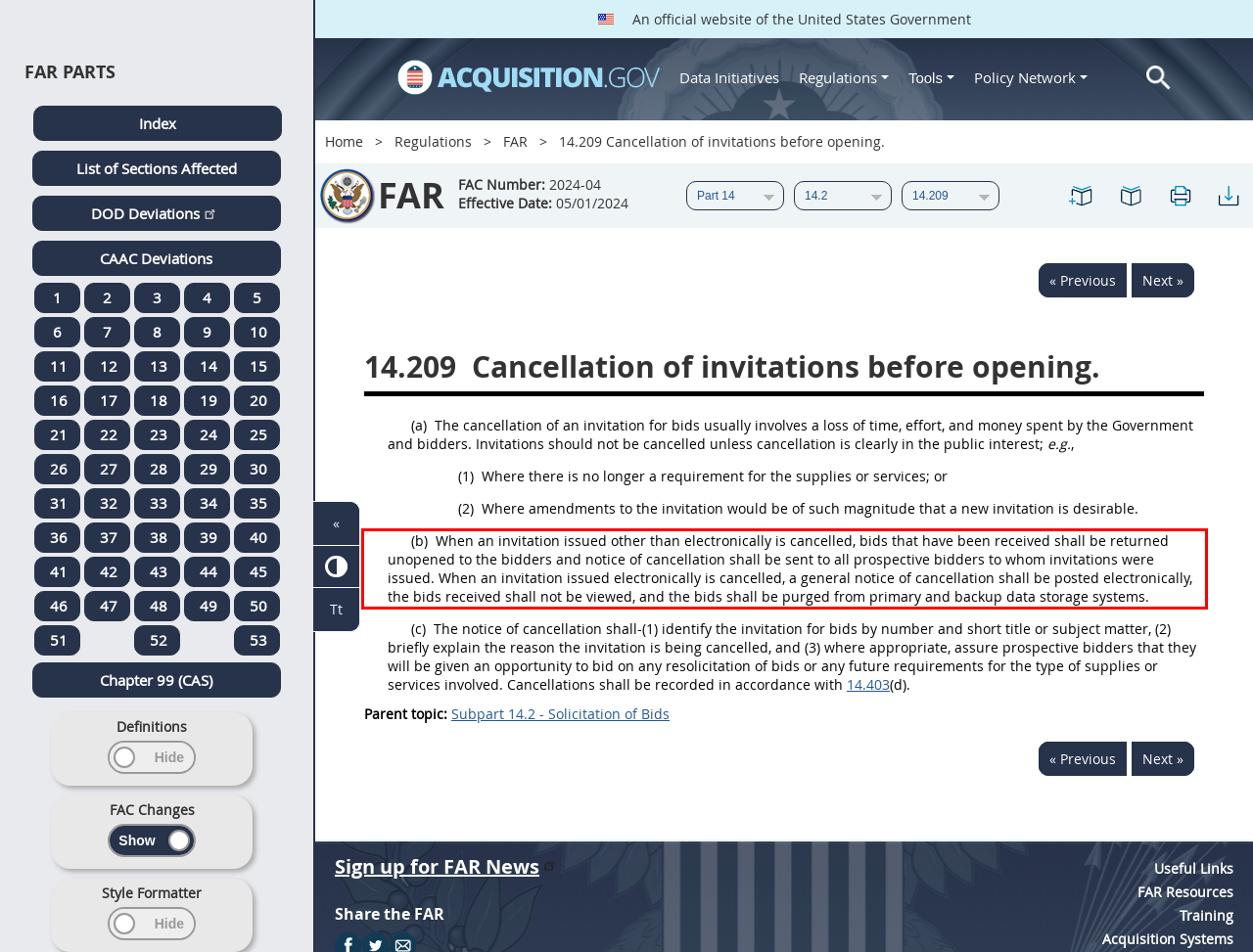View the screenshot of the webpage and identify the UI element surrounded by a red bounding box. Extract the text contained within this red bounding box.

(b) When an invitation issued other than electronically is cancelled, bids that have been received shall be returned unopened to the bidders and notice of cancellation shall be sent to all prospective bidders to whom invitations were issued. When an invitation issued electronically is cancelled, a general notice of cancellation shall be posted electronically, the bids received shall not be viewed, and the bids shall be purged from primary and backup data storage systems.